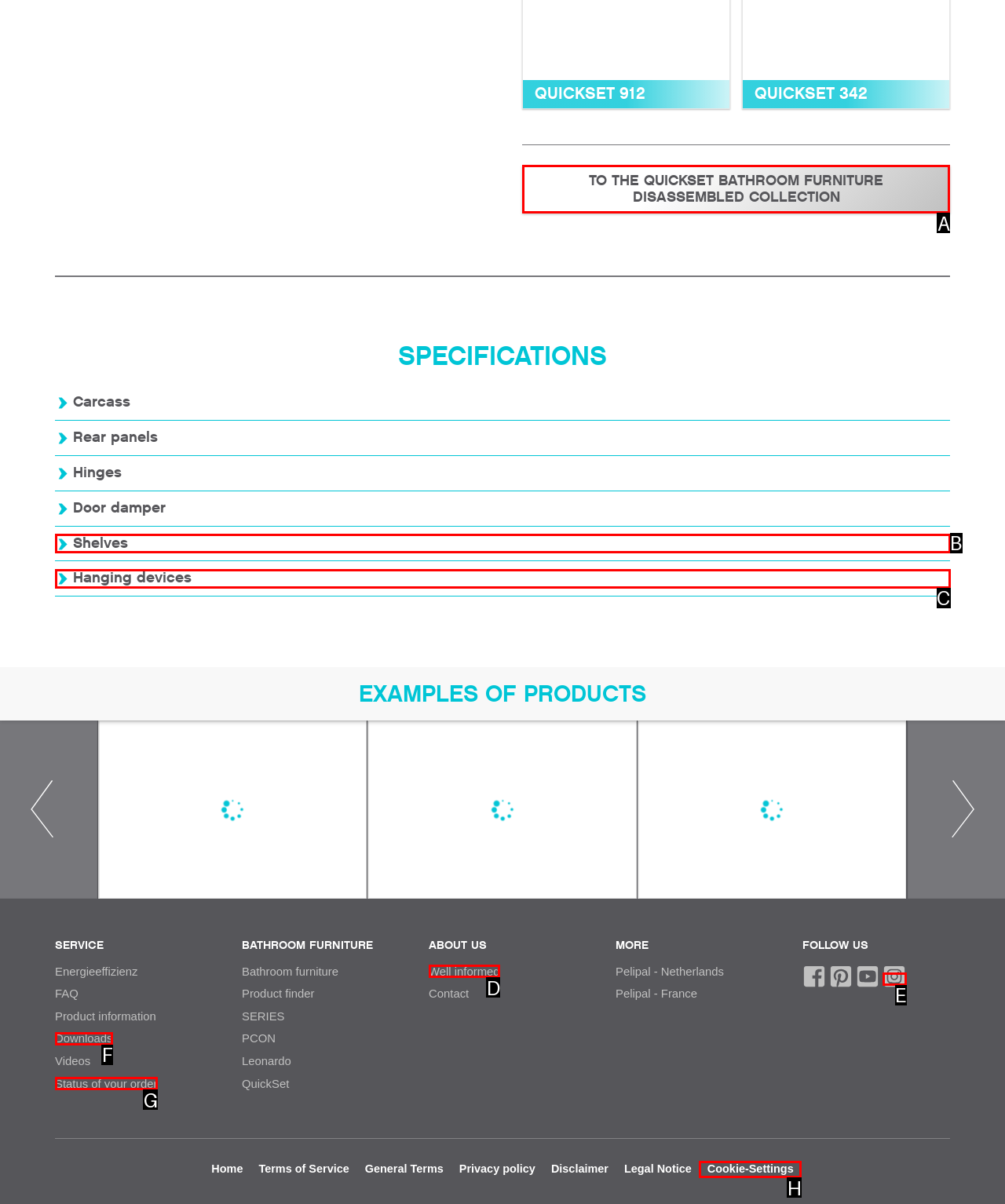Which HTML element should be clicked to fulfill the following task: Click on the 'TO THE QUICKSET BATHROOM FURNITURE DISASSEMBLED COLLECTION' link?
Reply with the letter of the appropriate option from the choices given.

A